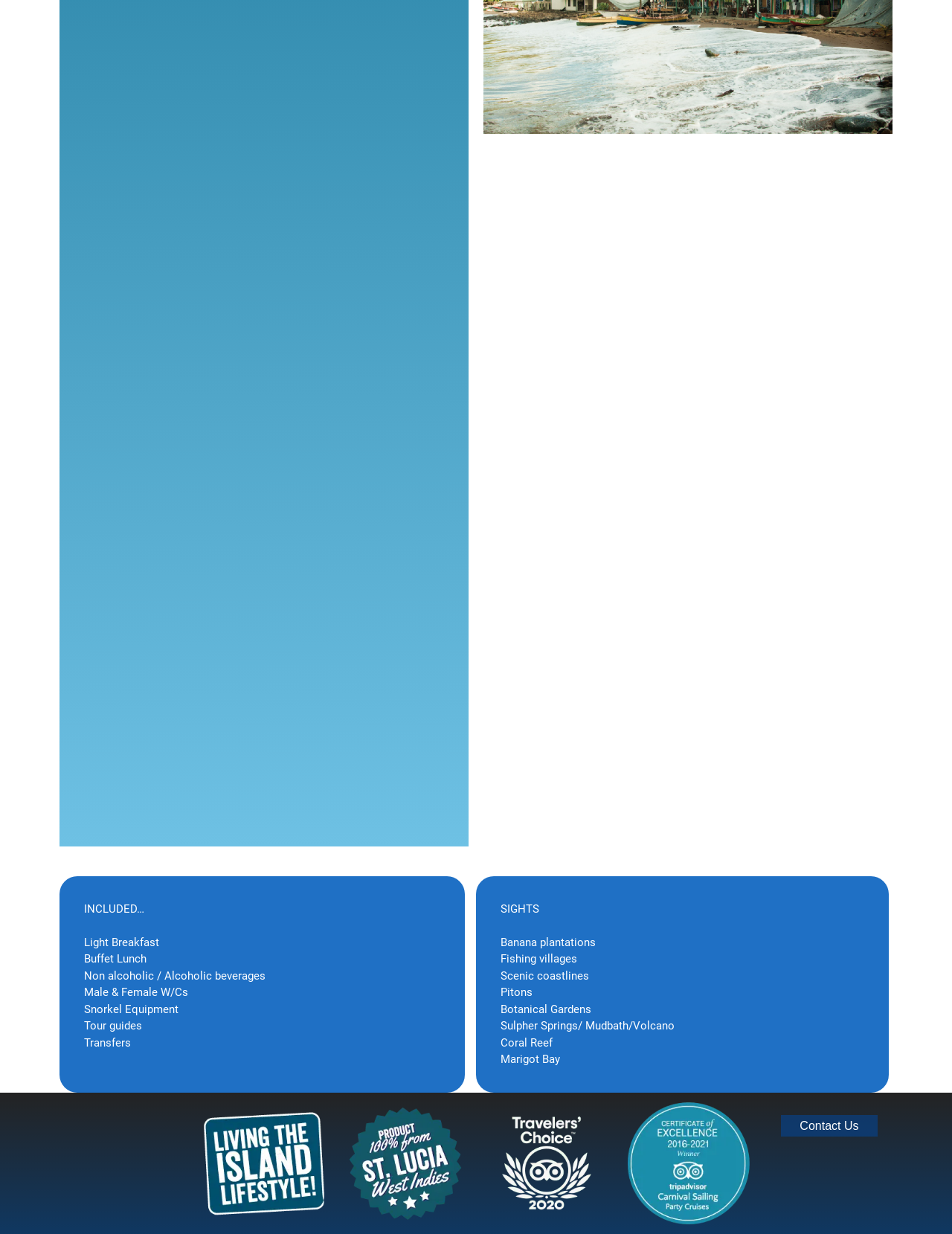Using the information from the screenshot, answer the following question thoroughly:
What type of tour is being offered?

Based on the webpage, it appears that the tour is focused on exploring an island, with activities such as snorkeling, visiting botanical gardens, and seeing scenic coastlines. The tour also includes food and drink options, which suggests that it is a comprehensive island tour experience.